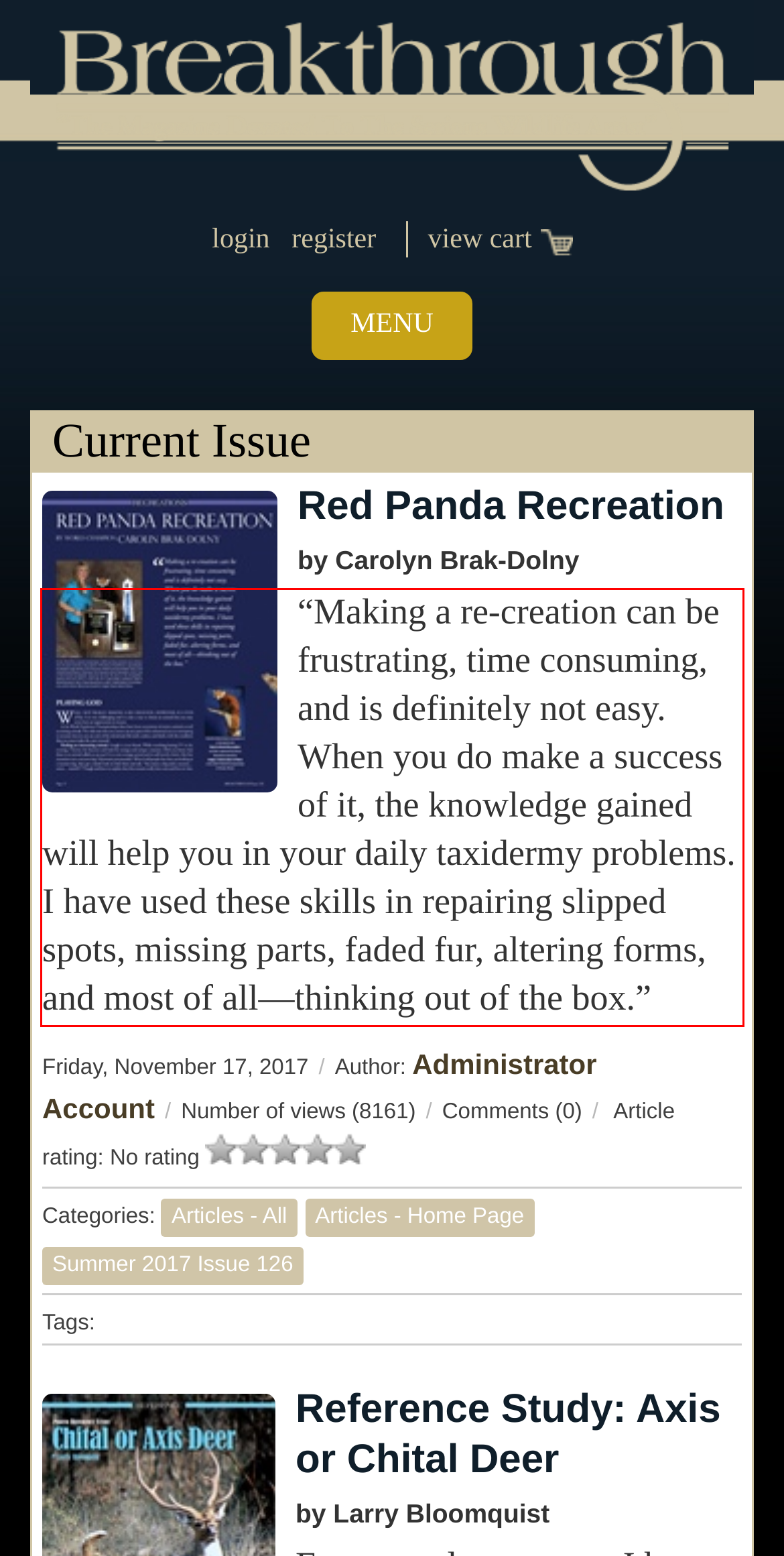You are provided with a screenshot of a webpage containing a red bounding box. Please extract the text enclosed by this red bounding box.

“Making a re-creation can be frustrating, time consuming, and is definitely not easy. When you do make a success of it, the knowledge gained will help you in your daily taxidermy problems. I have used these skills in repairing slipped spots, missing parts, faded fur, altering forms, and most of all—thinking out of the box.”